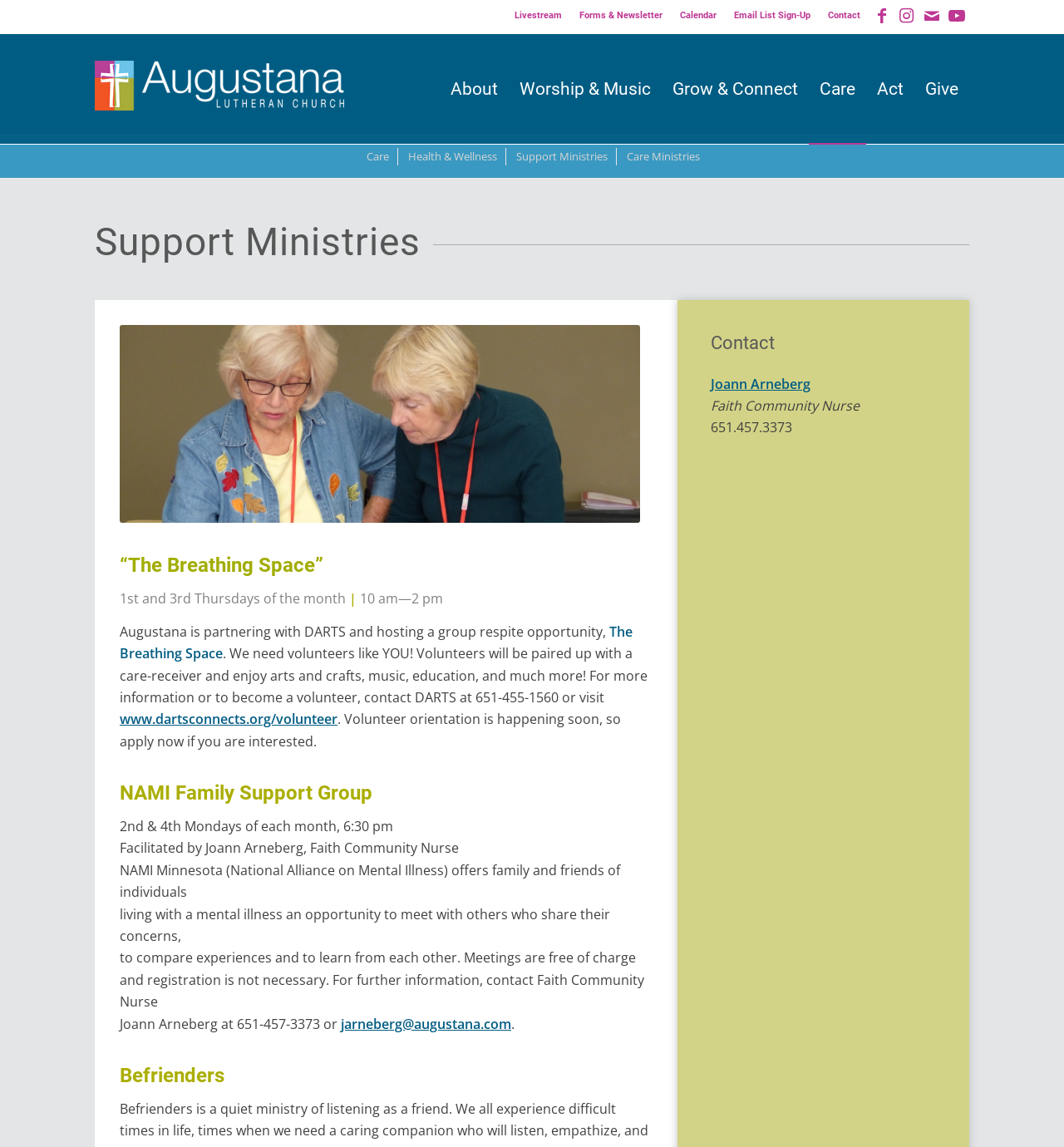Find the bounding box coordinates for the area you need to click to carry out the instruction: "Contact Joann Arneberg". The coordinates should be four float numbers between 0 and 1, indicated as [left, top, right, bottom].

[0.668, 0.327, 0.762, 0.342]